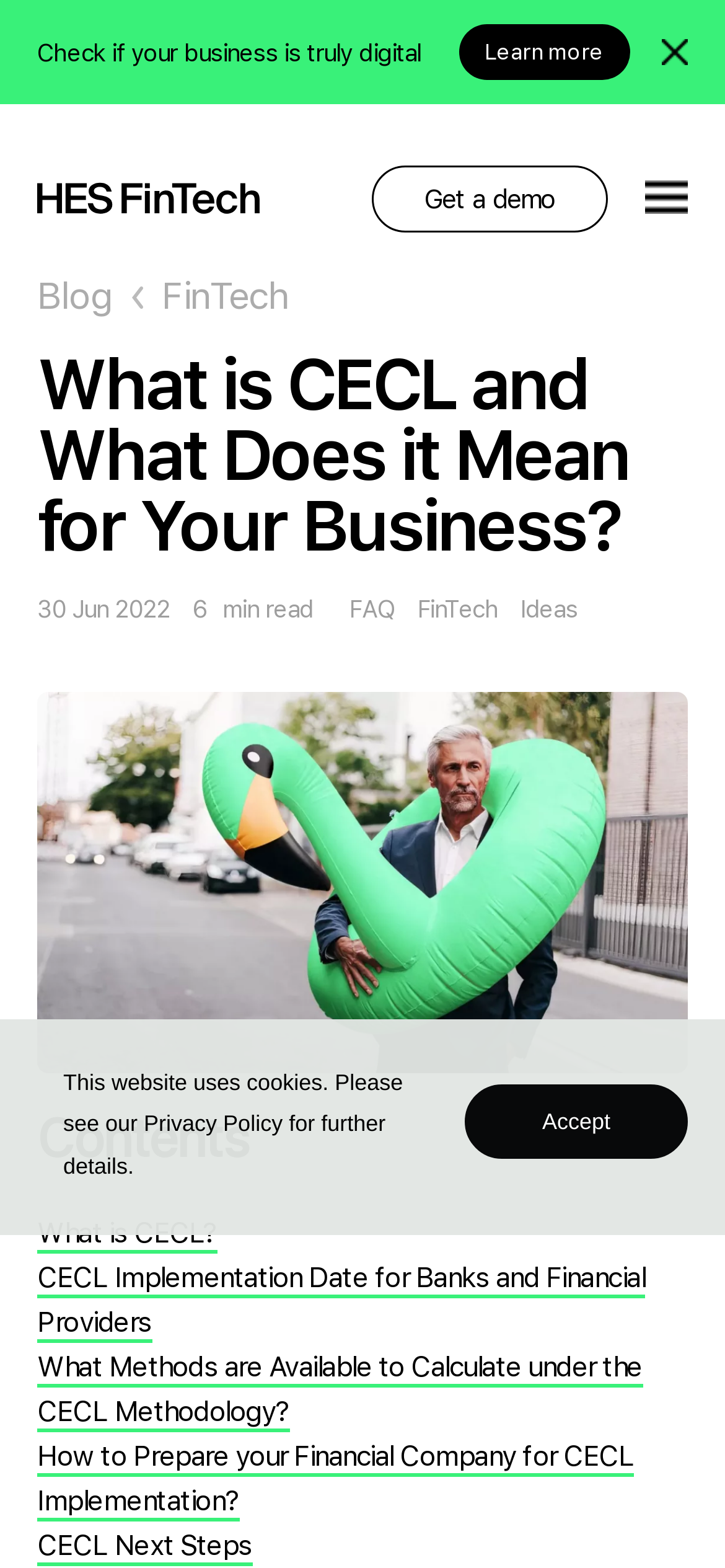Point out the bounding box coordinates of the section to click in order to follow this instruction: "Learn more about digital business".

[0.632, 0.015, 0.868, 0.051]